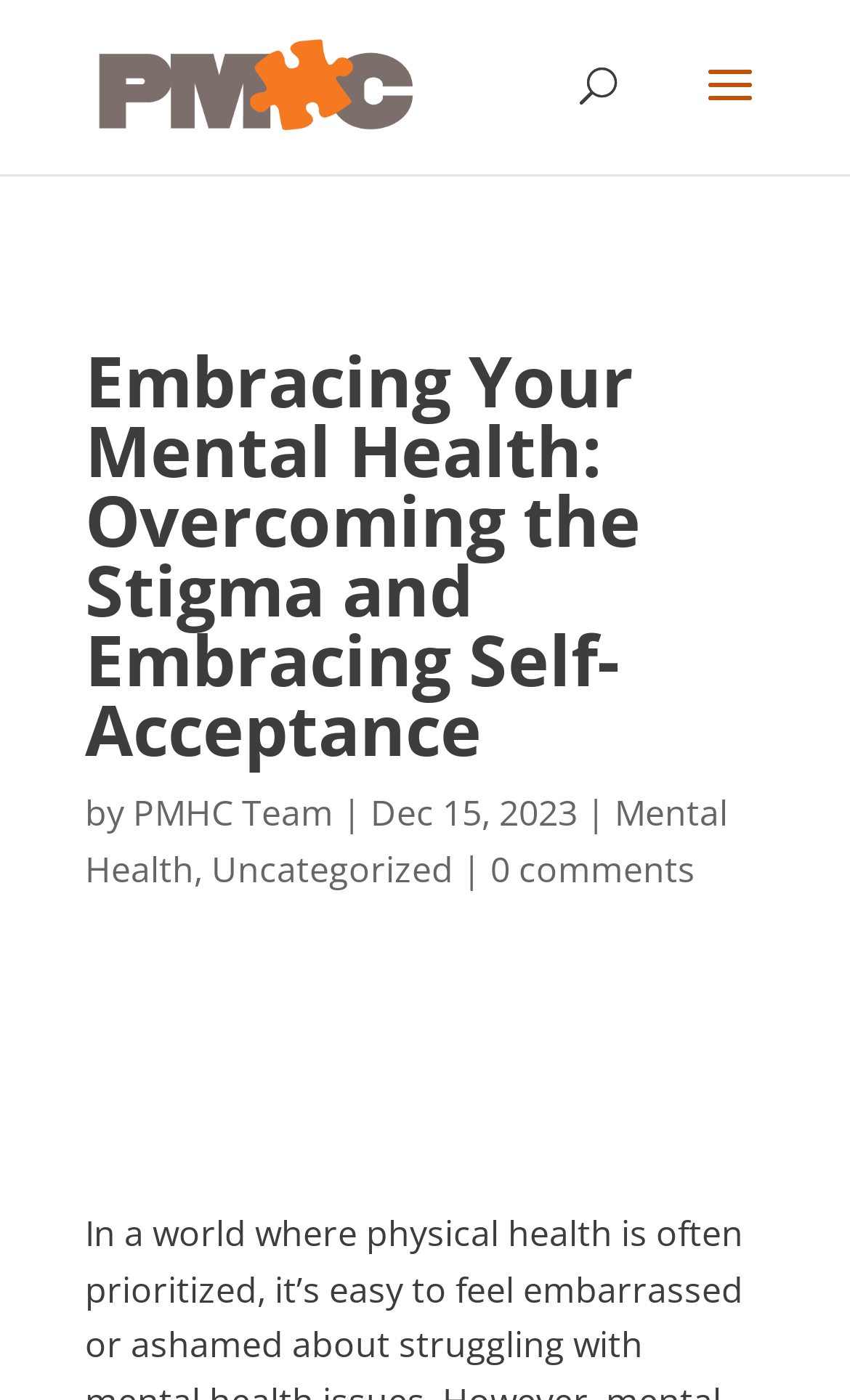Answer the question using only one word or a concise phrase: What is the date of the article?

Dec 15, 2023